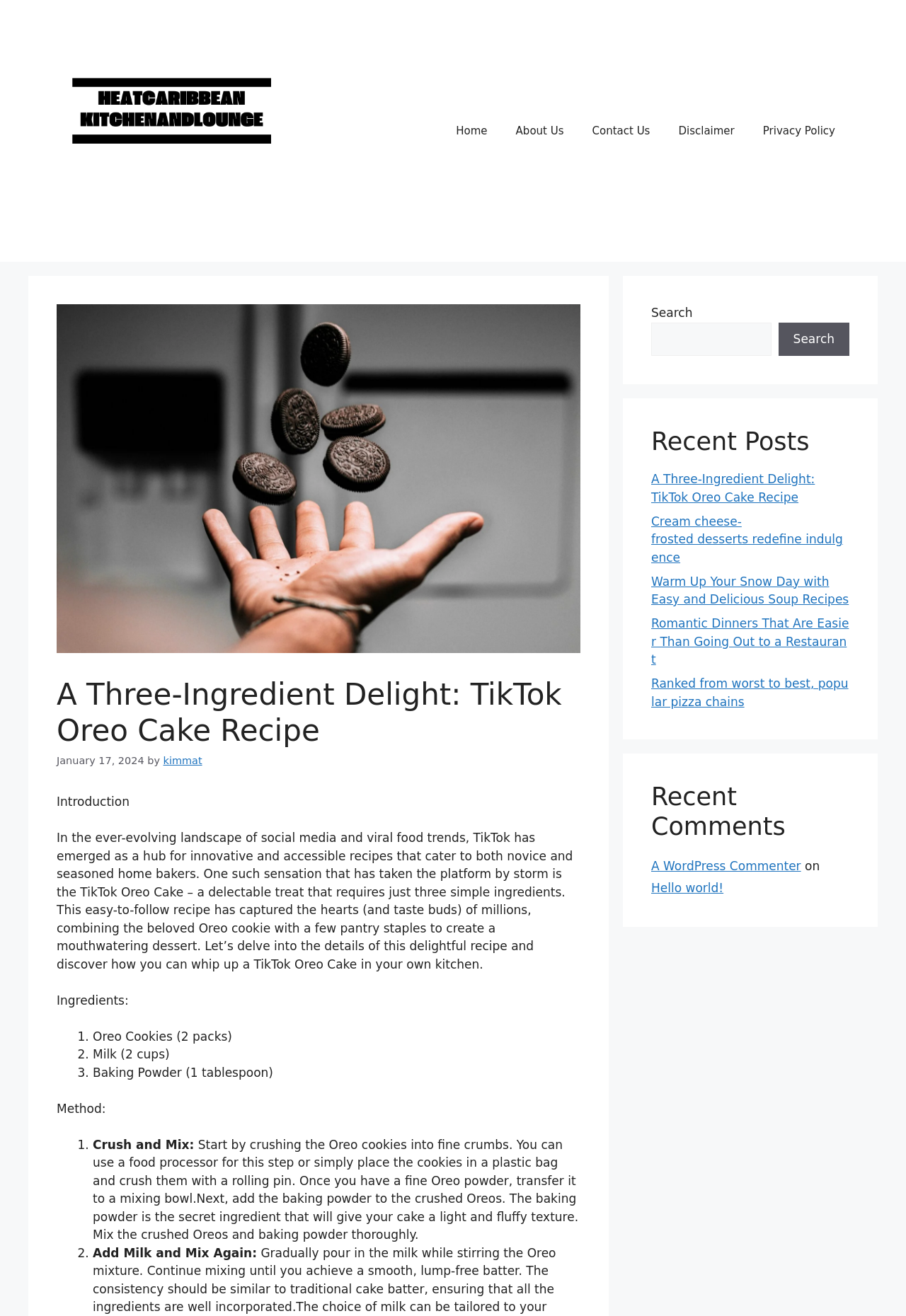Determine the bounding box coordinates of the element's region needed to click to follow the instruction: "Read the 'Recent Posts'". Provide these coordinates as four float numbers between 0 and 1, formatted as [left, top, right, bottom].

[0.719, 0.324, 0.938, 0.347]